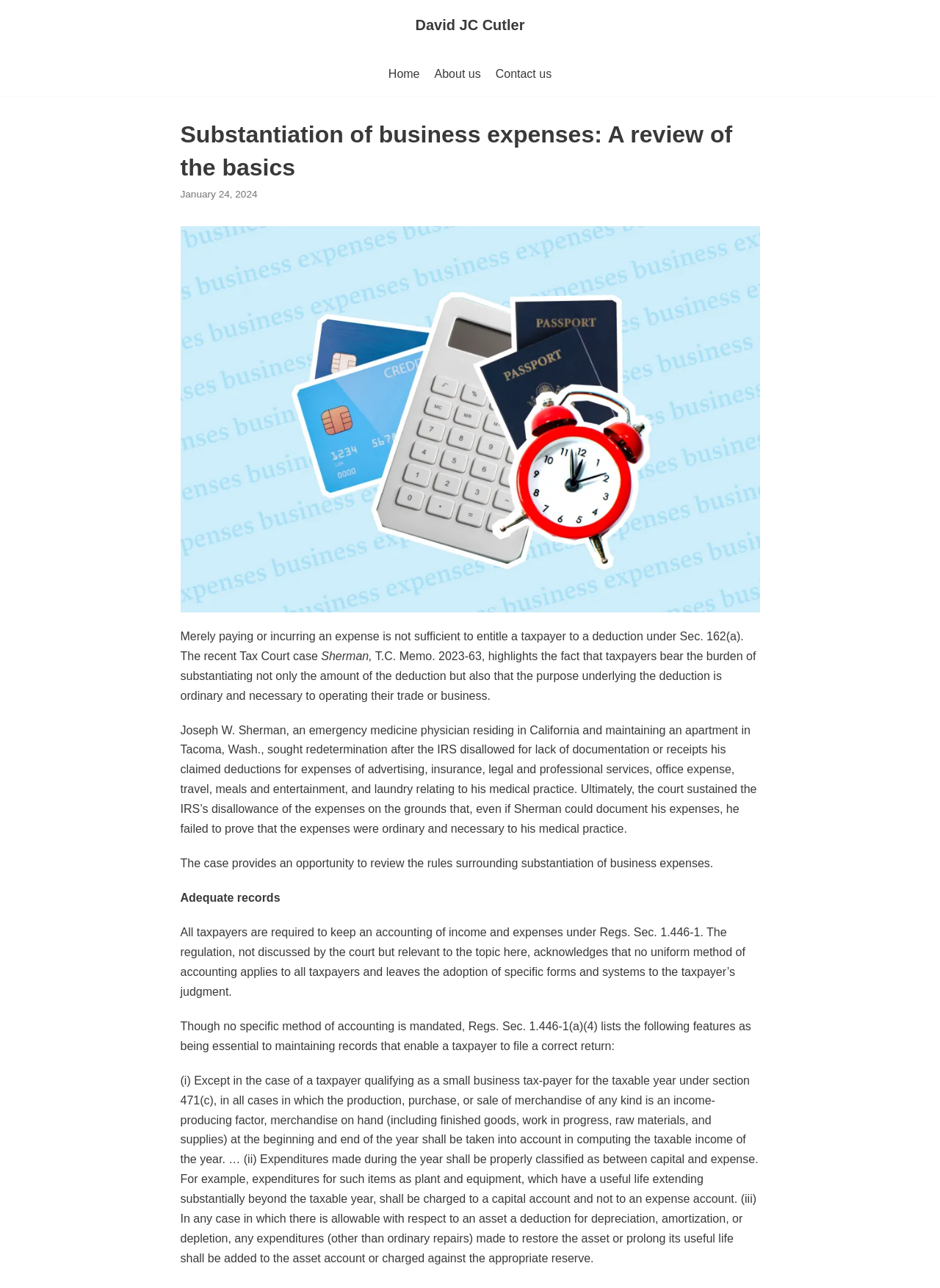Locate and extract the text of the main heading on the webpage.

Substantiation of business expenses: A review of the basics